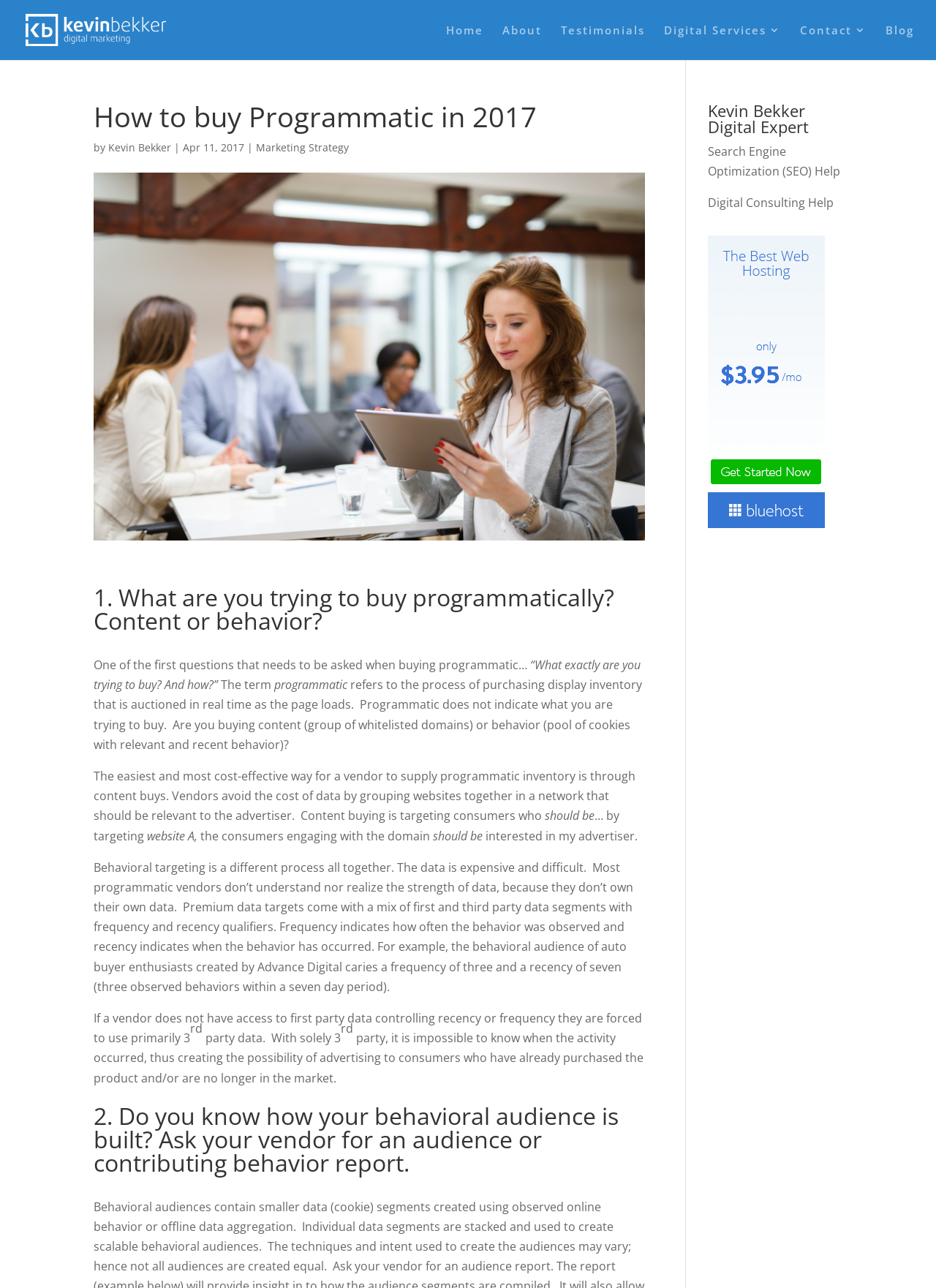Identify the bounding box for the element characterized by the following description: "Digital Consulting Help".

[0.756, 0.151, 0.891, 0.164]